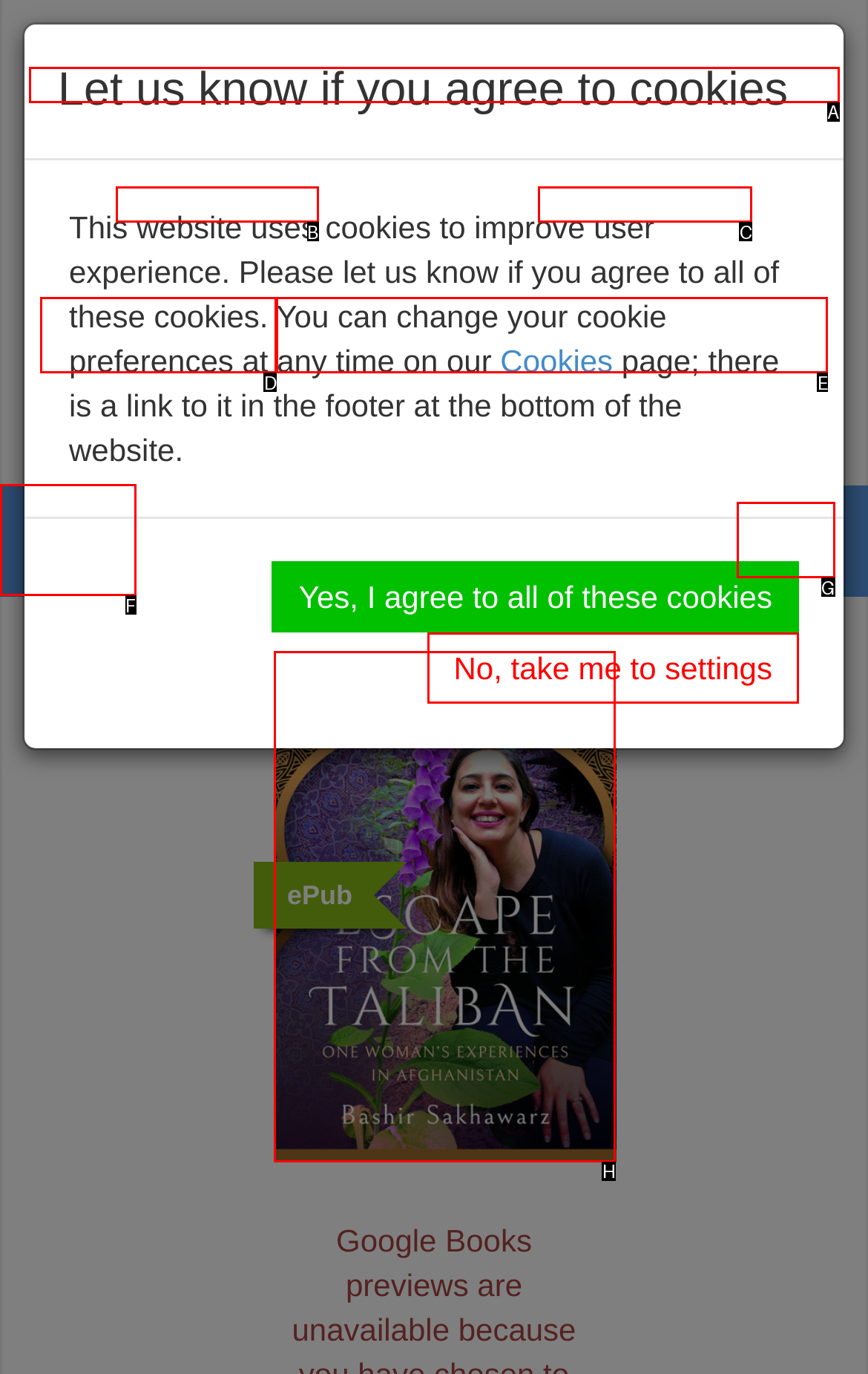Identify which HTML element aligns with the description: Toggle navigation
Answer using the letter of the correct choice from the options available.

G